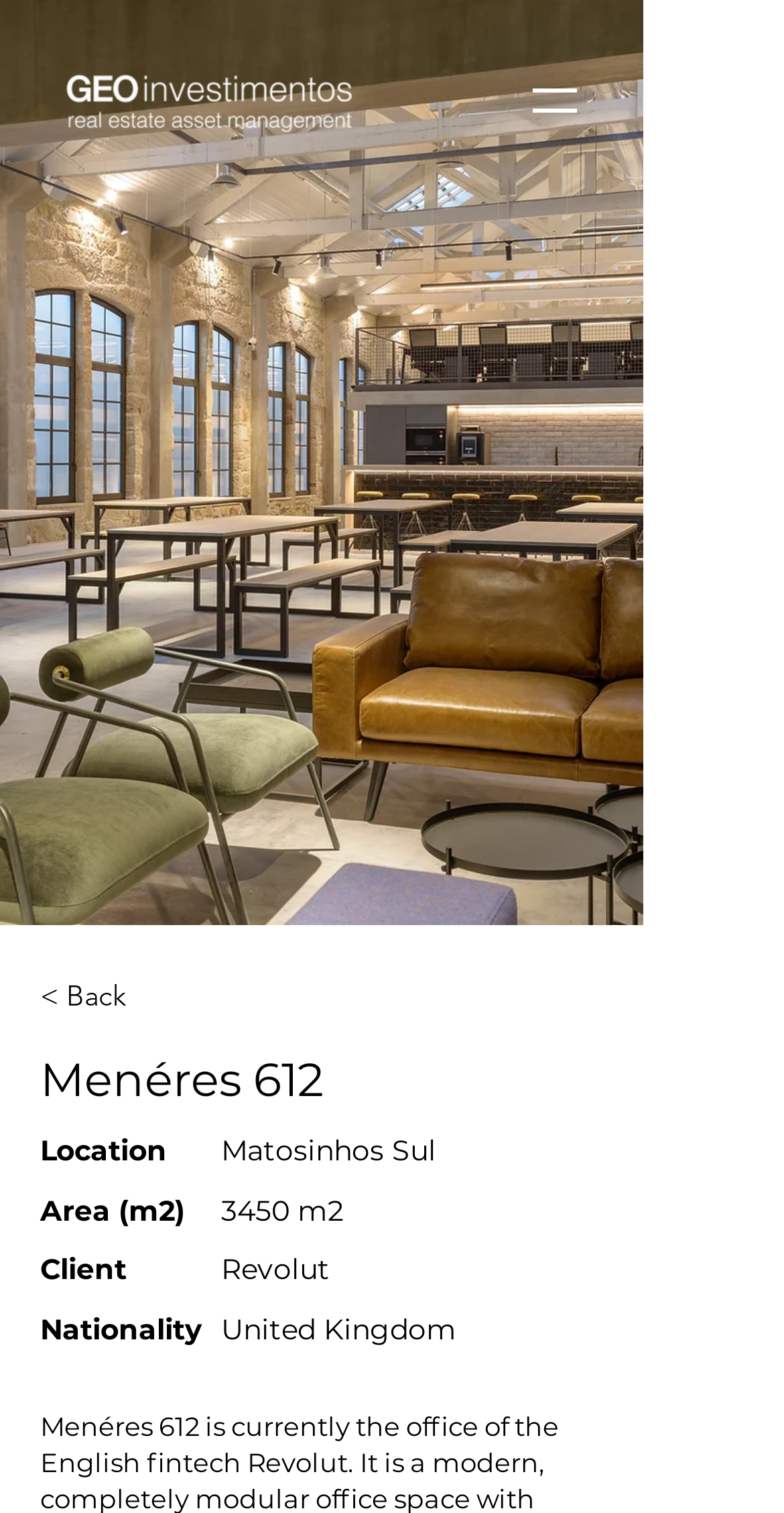Who is the client of Menéres 612?
Please use the image to deliver a detailed and complete answer.

I found the answer by looking at the 'Client' heading and its corresponding static text, which is 'Revolut'.